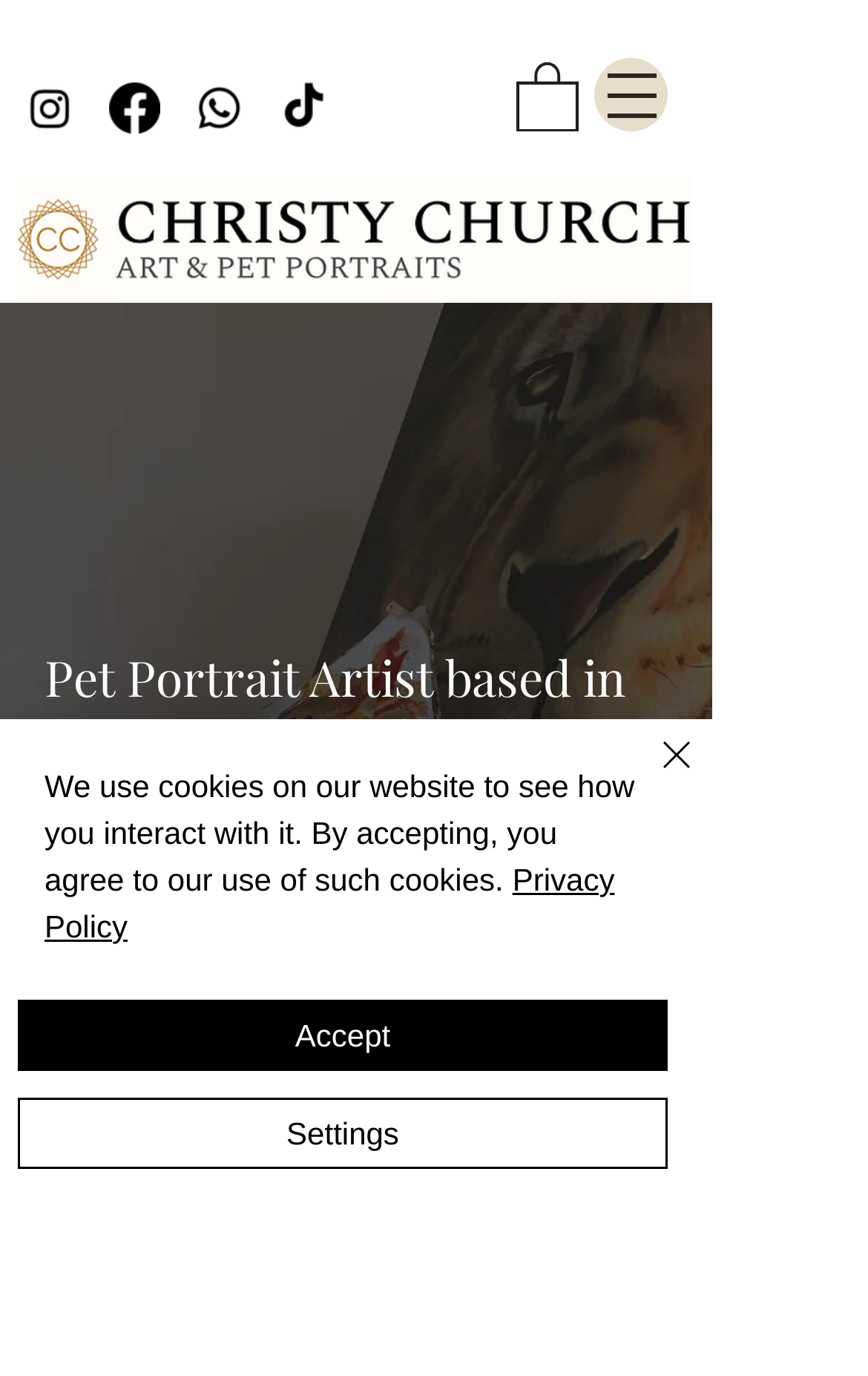Determine the bounding box coordinates of the element's region needed to click to follow the instruction: "Check the Privacy Policy". Provide these coordinates as four float numbers between 0 and 1, formatted as [left, top, right, bottom].

[0.546, 0.949, 0.754, 0.978]